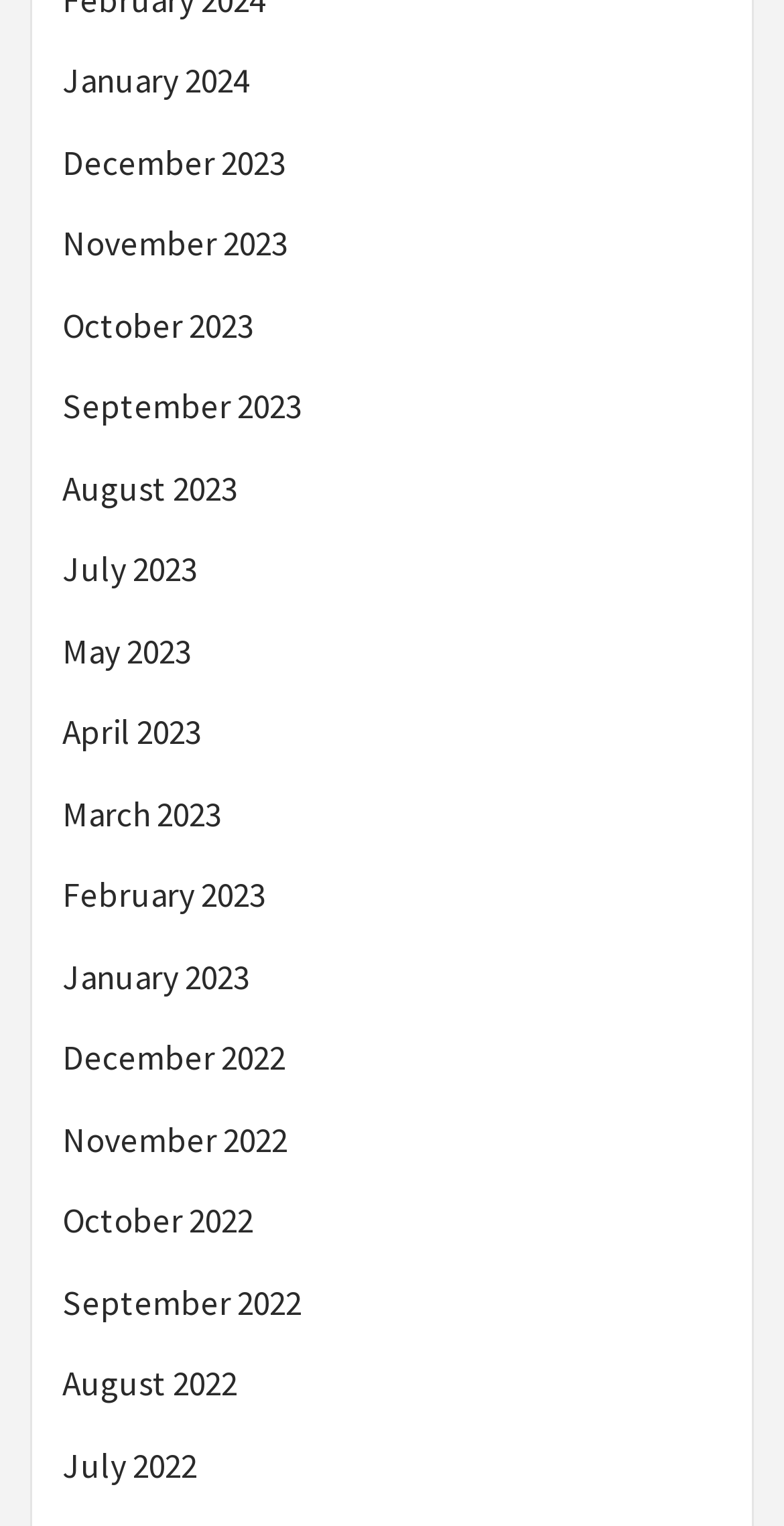What is the most recent month listed?
Look at the image and provide a short answer using one word or a phrase.

January 2024